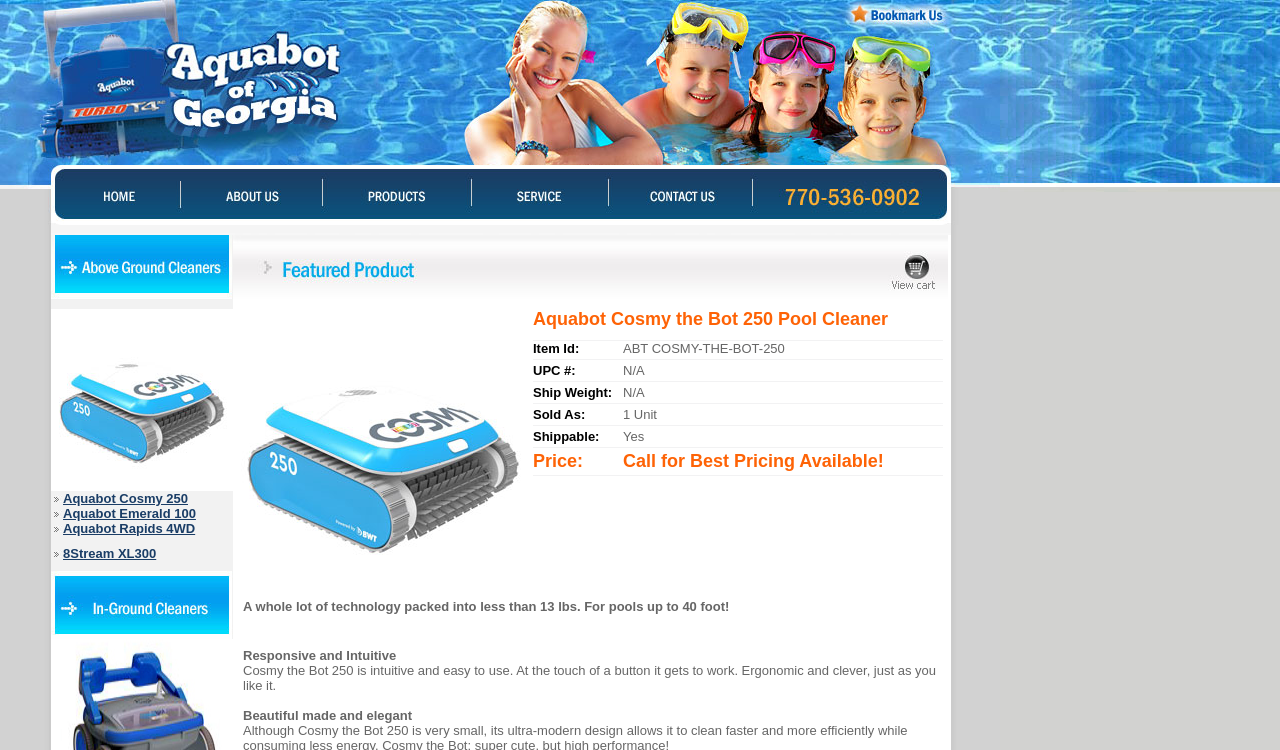Predict the bounding box for the UI component with the following description: "alt="HOME"".

[0.0, 0.281, 0.145, 0.304]